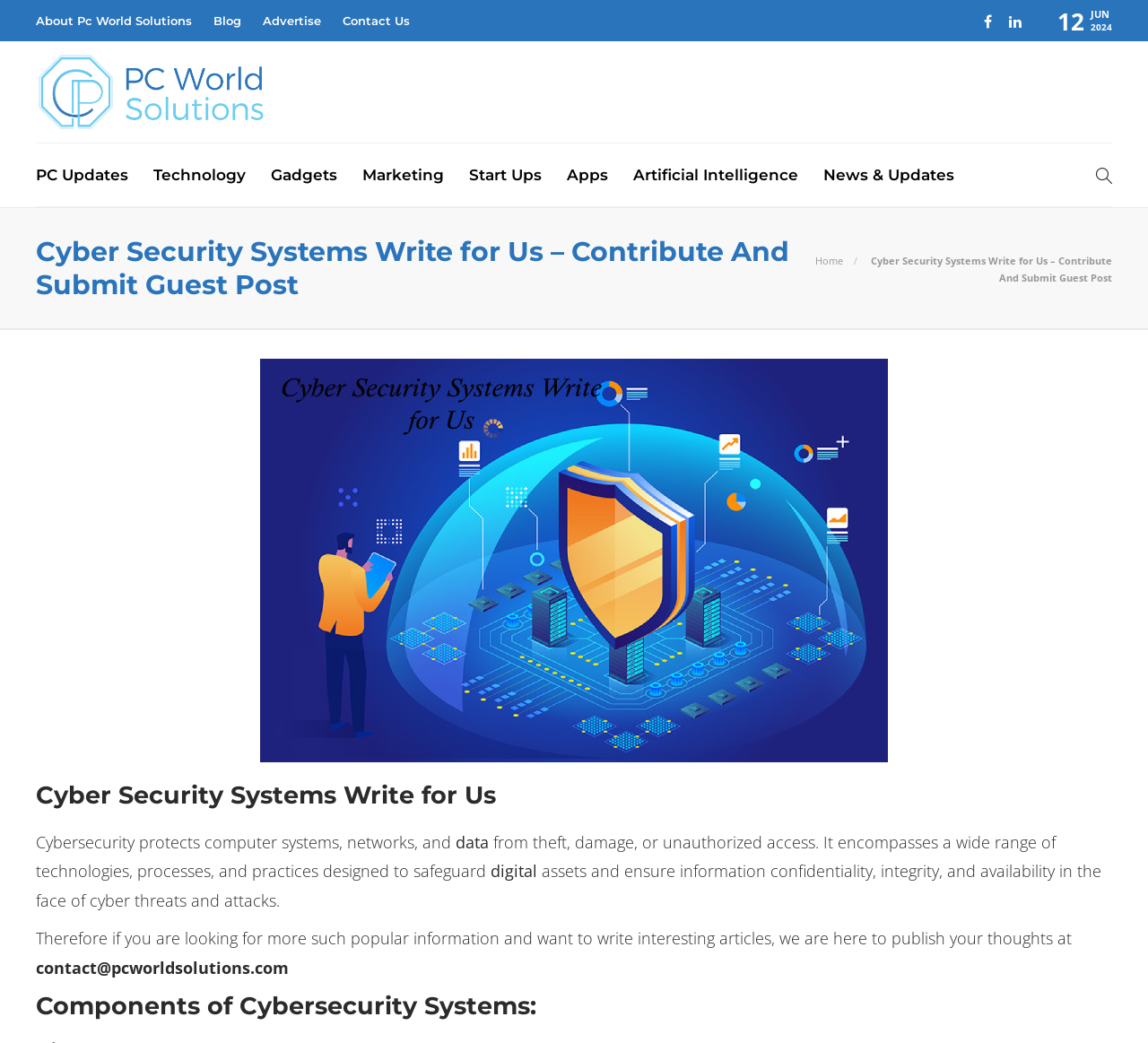Determine the bounding box coordinates of the element that should be clicked to execute the following command: "Read the article Deciding Between In-House and Outsource IT Support".

[0.434, 0.559, 0.645, 0.589]